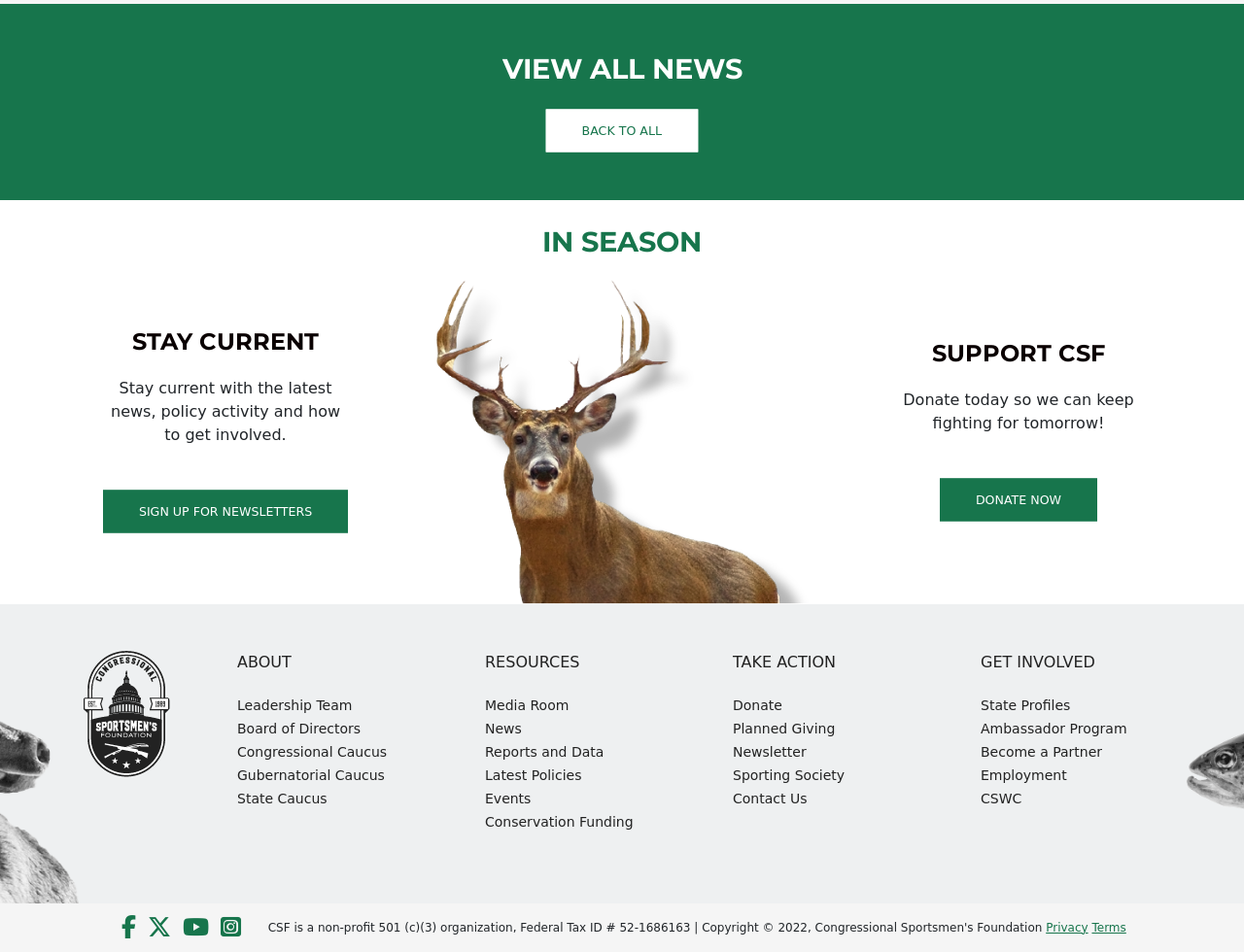How many types of resources are available on this website?
Refer to the image and provide a one-word or short phrase answer.

6